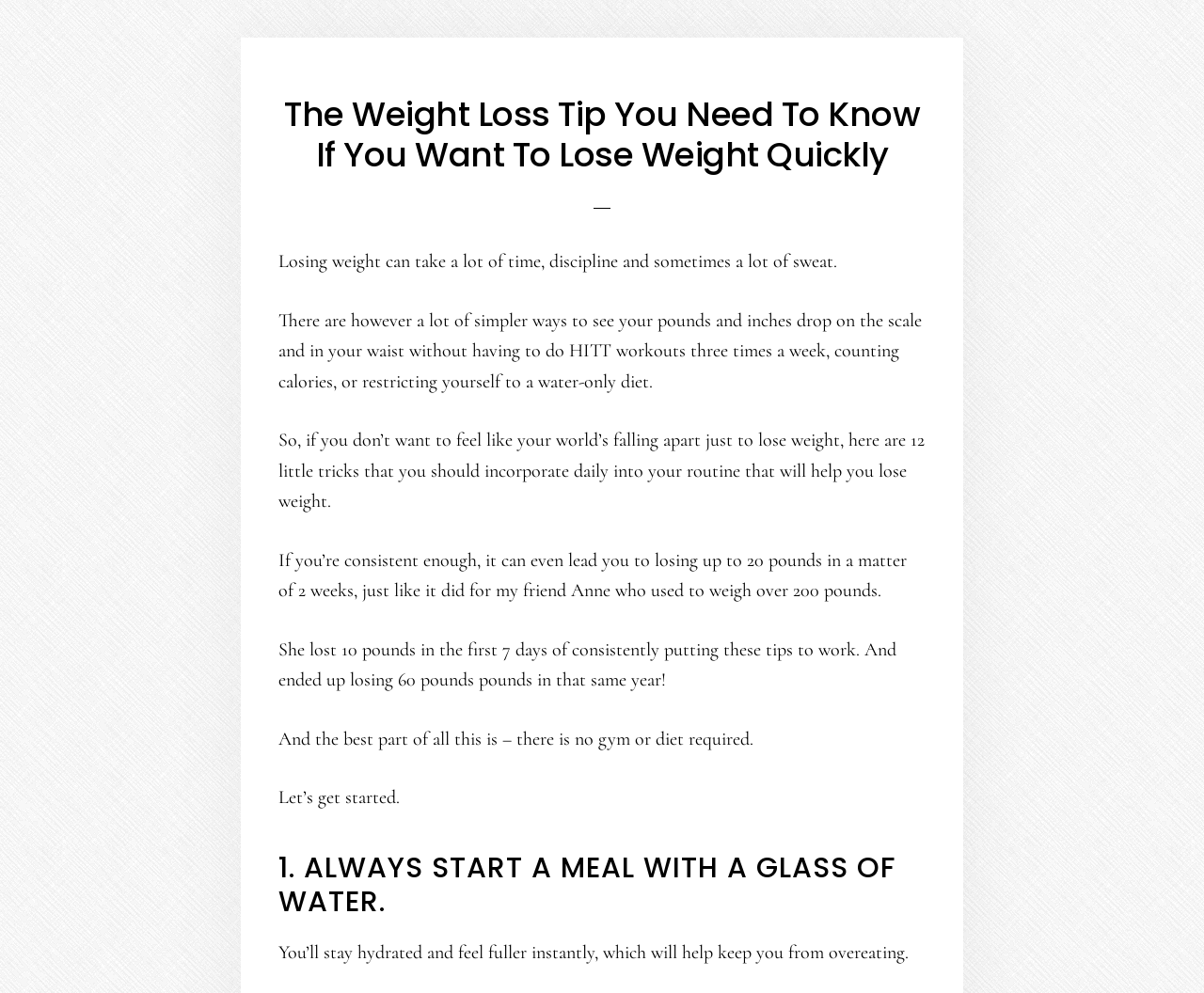Based on the image, provide a detailed and complete answer to the question: 
How much weight did Anne lose in the first 7 days?

According to the webpage, Anne lost 10 pounds in the first 7 days of consistently putting the weight loss tips to work, as stated in the sentence 'She lost 10 pounds in the first 7 days of consistently putting these tips to work'.